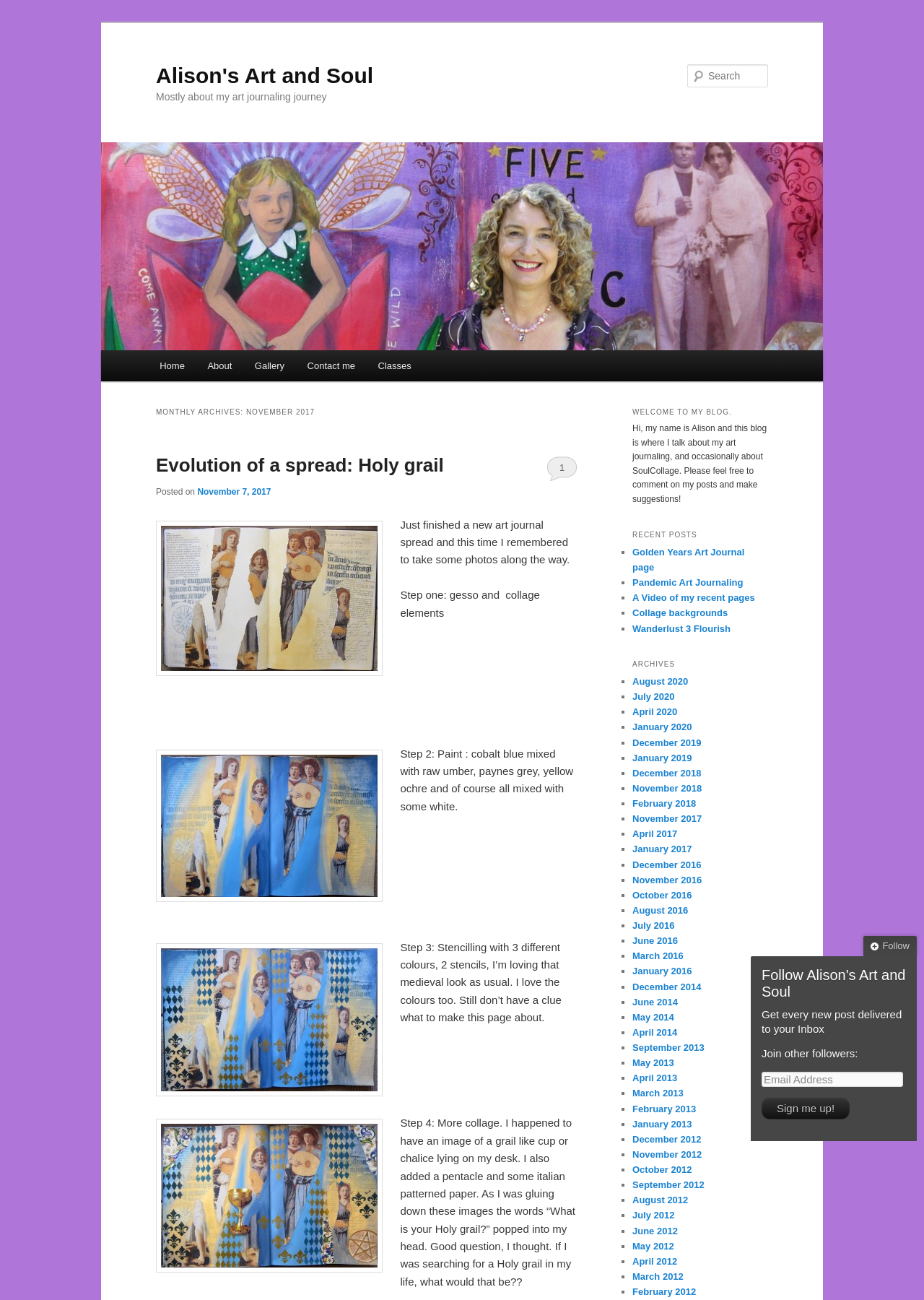What is the purpose of the search box?
From the image, respond using a single word or phrase.

To search the blog